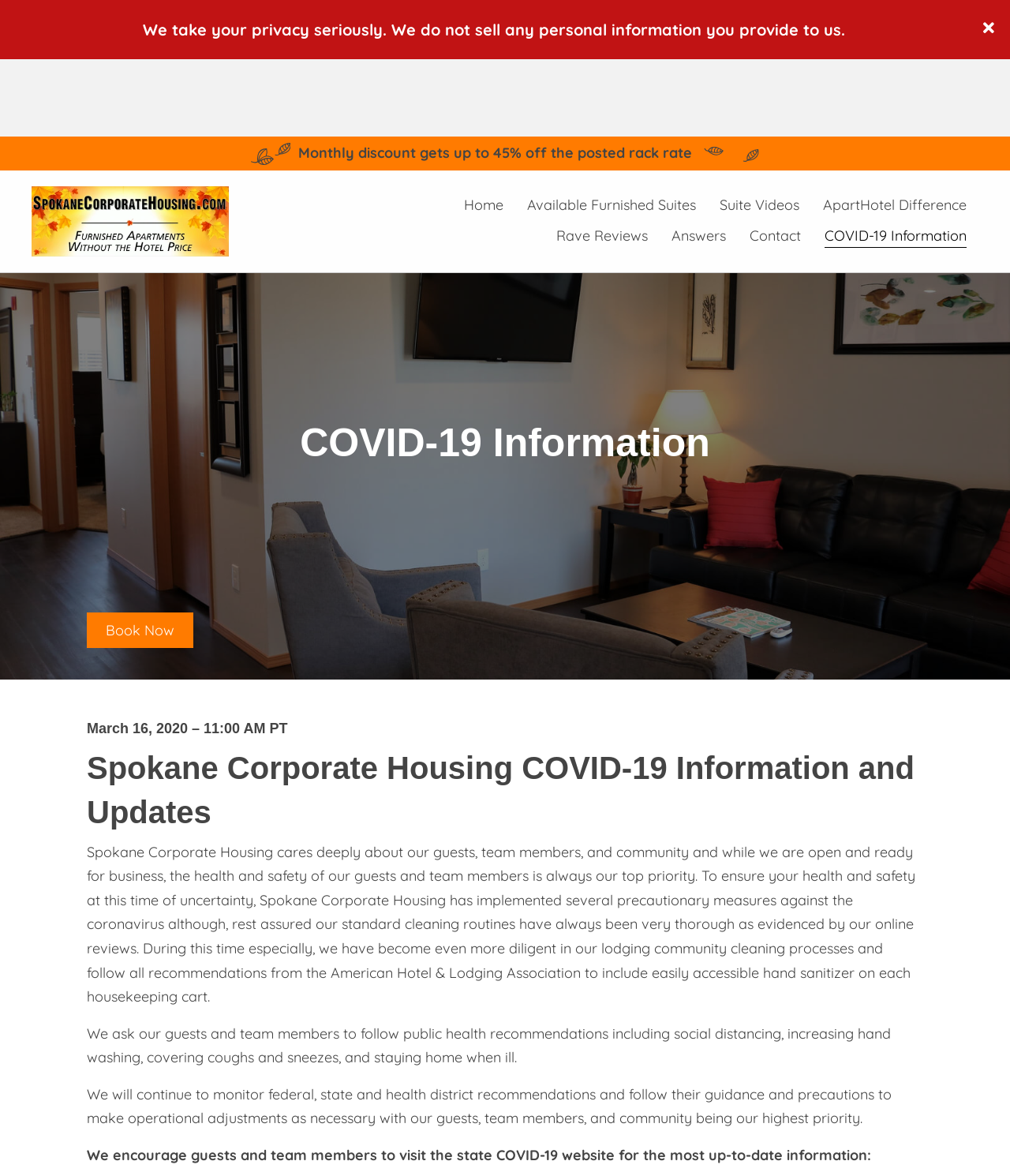Produce an elaborate caption capturing the essence of the webpage.

The webpage is about COVID-19 information and updates from Spokane Corporate Housing. At the top, there is a layout table that spans the entire width of the page. Within this table, there is a static text element that mentions the company's privacy policy. On the top-right corner, there is a close button.

Below the layout table, there are two images, one on the left and one on the right, with a static text element in between, which mentions a monthly discount offer. 

On the left side of the page, there is a logo image with a link to the homepage. Below the logo, there are several links to different sections of the website, including Home, Available Furnished Suites, Suite Videos, and more.

The main content of the page is about COVID-19 information and updates. There is a heading that says "COVID-19 Information" followed by a button to book now. Below the button, there are several headings and static text elements that provide information about the company's response to the pandemic, including precautionary measures, health and safety guidelines, and a link to the state COVID-19 website for more information.